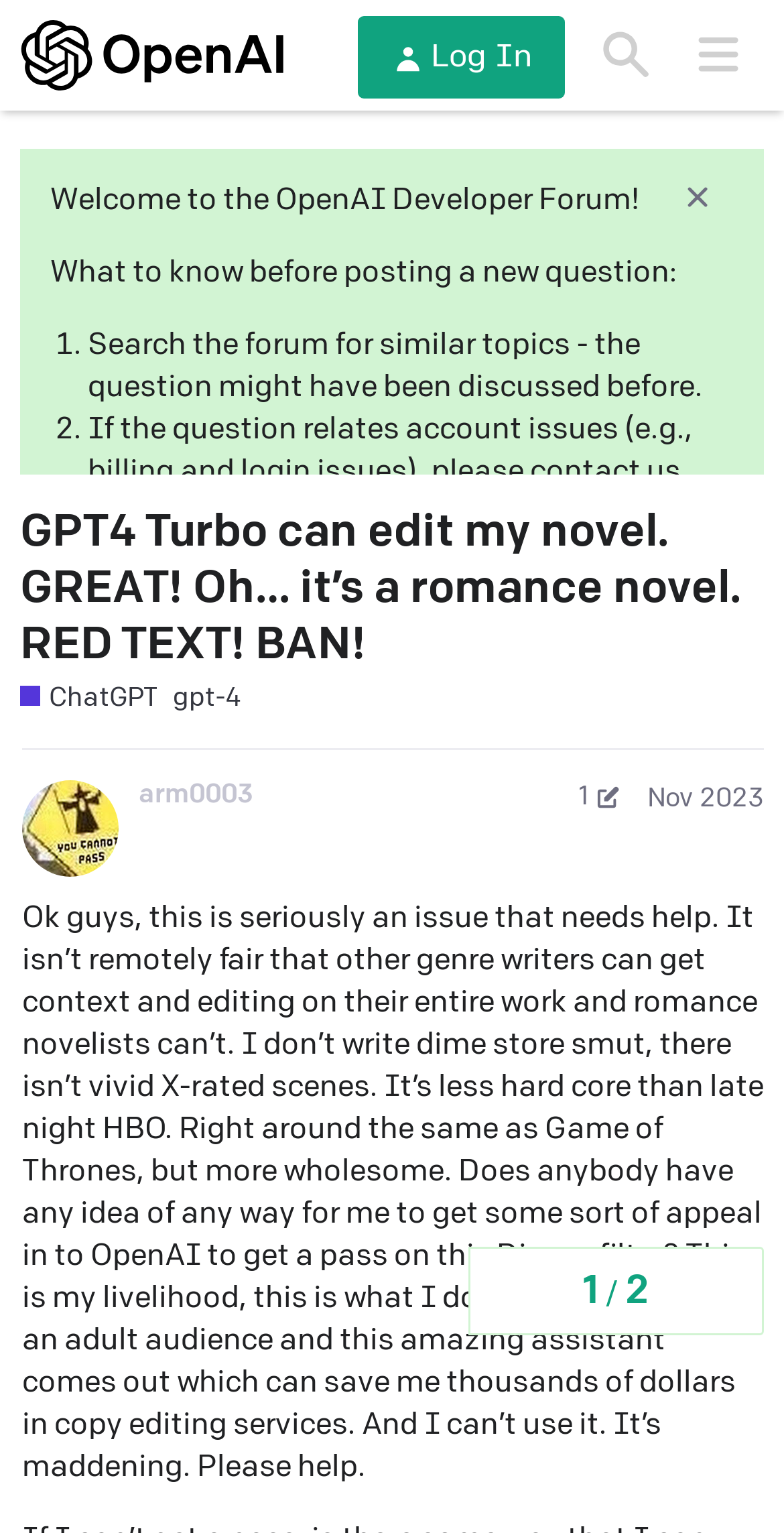What is the tone of the post?
Use the screenshot to answer the question with a single word or phrase.

Frustrated